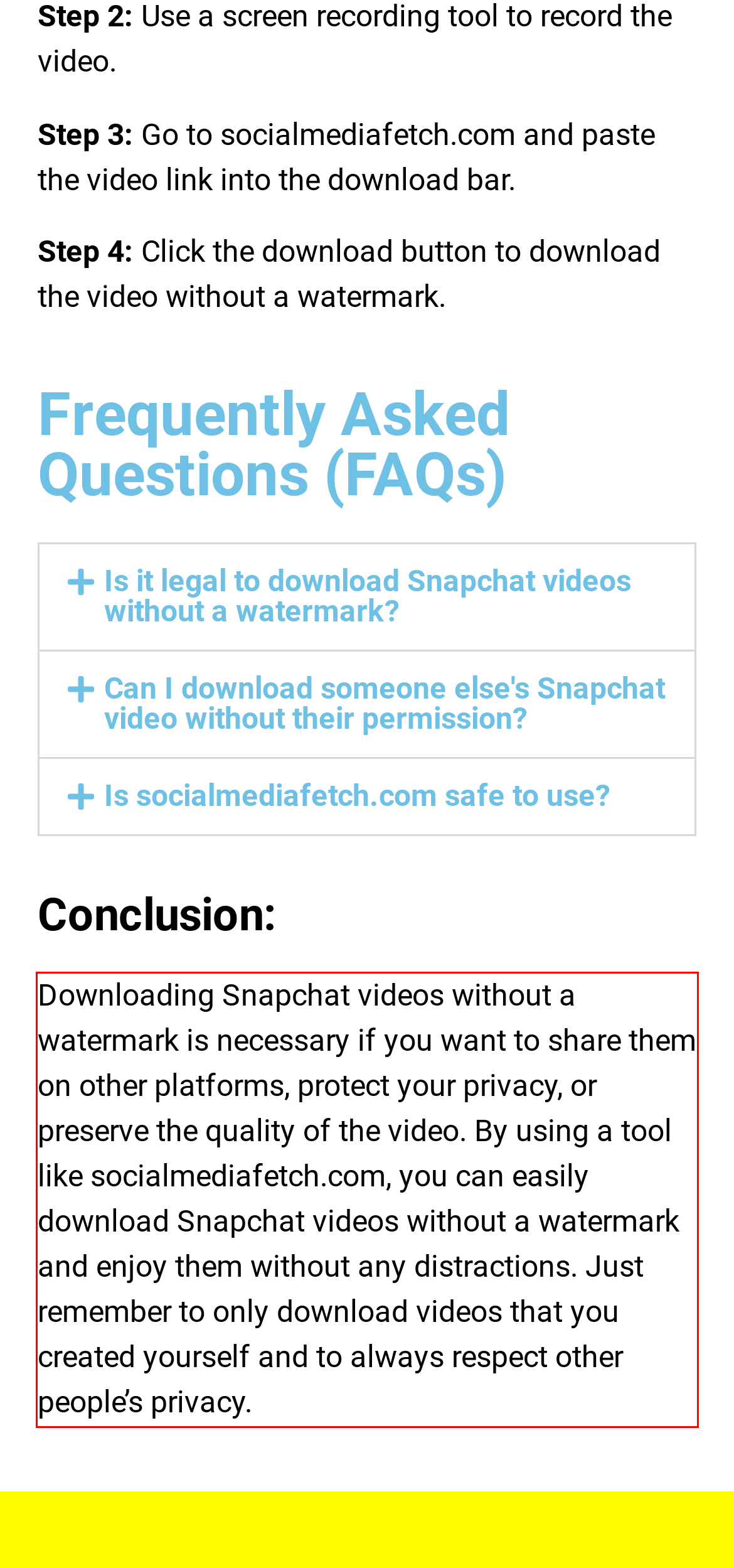Given the screenshot of the webpage, identify the red bounding box, and recognize the text content inside that red bounding box.

Downloading Snapchat videos without a watermark is necessary if you want to share them on other platforms, protect your privacy, or preserve the quality of the video. By using a tool like socialmediafetch.com, you can easily download Snapchat videos without a watermark and enjoy them without any distractions. Just remember to only download videos that you created yourself and to always respect other people’s privacy.